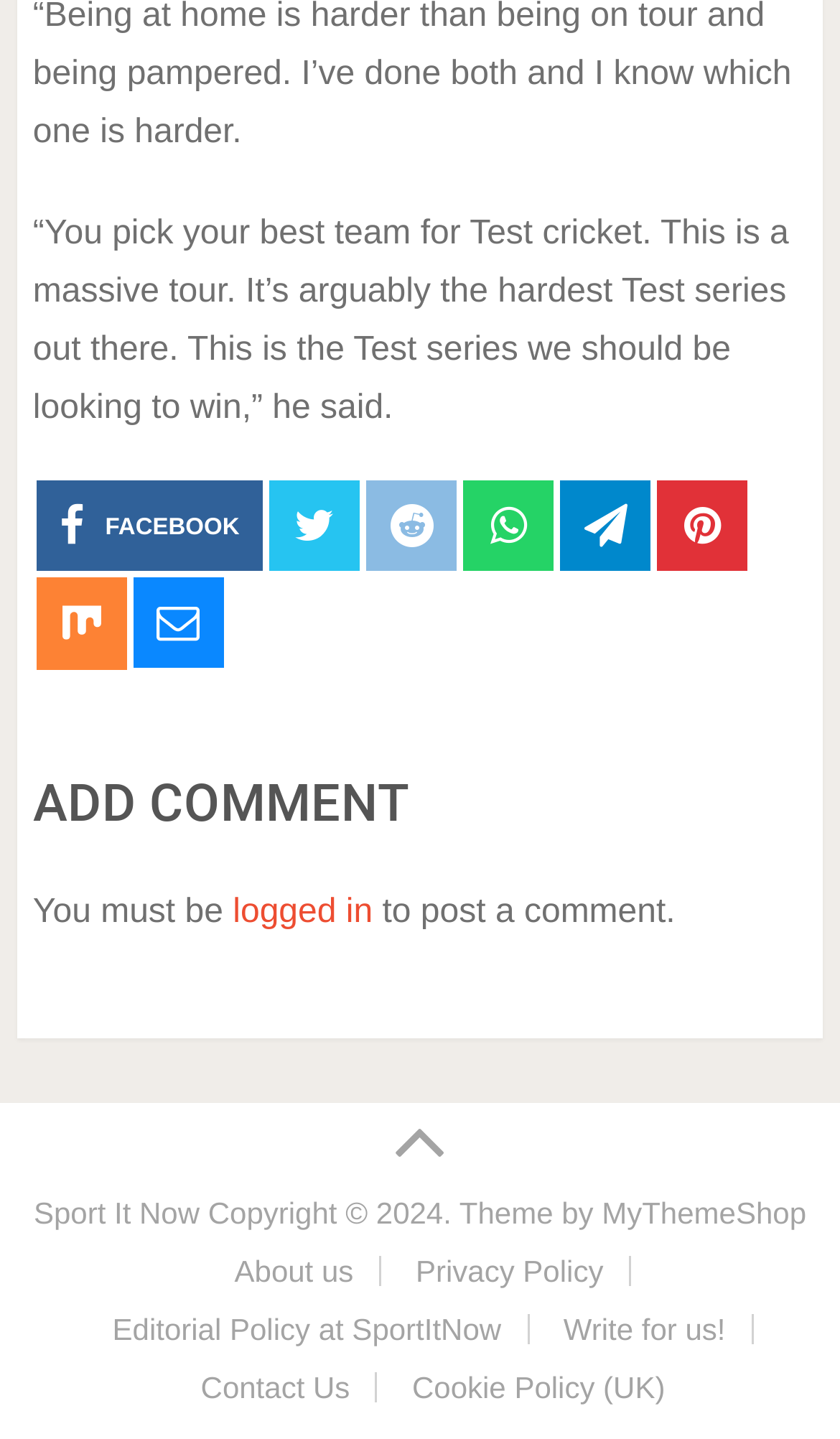Determine the bounding box coordinates for the area that needs to be clicked to fulfill this task: "Click on the Facebook link". The coordinates must be given as four float numbers between 0 and 1, i.e., [left, top, right, bottom].

[0.043, 0.334, 0.313, 0.397]